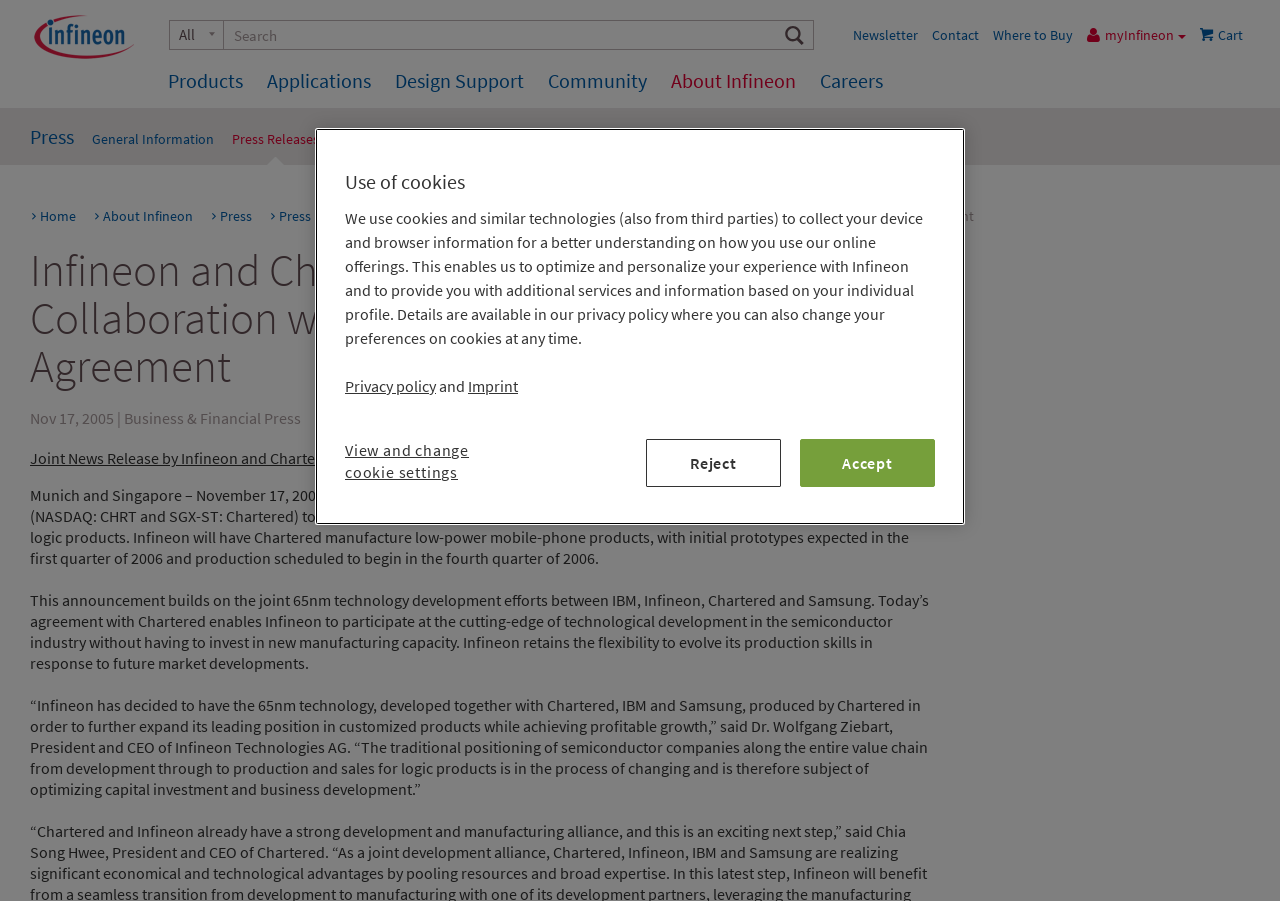Please determine the main heading text of this webpage.

Infineon and Chartered Expand Development Collaboration with 65nm Manufacturing Agreement